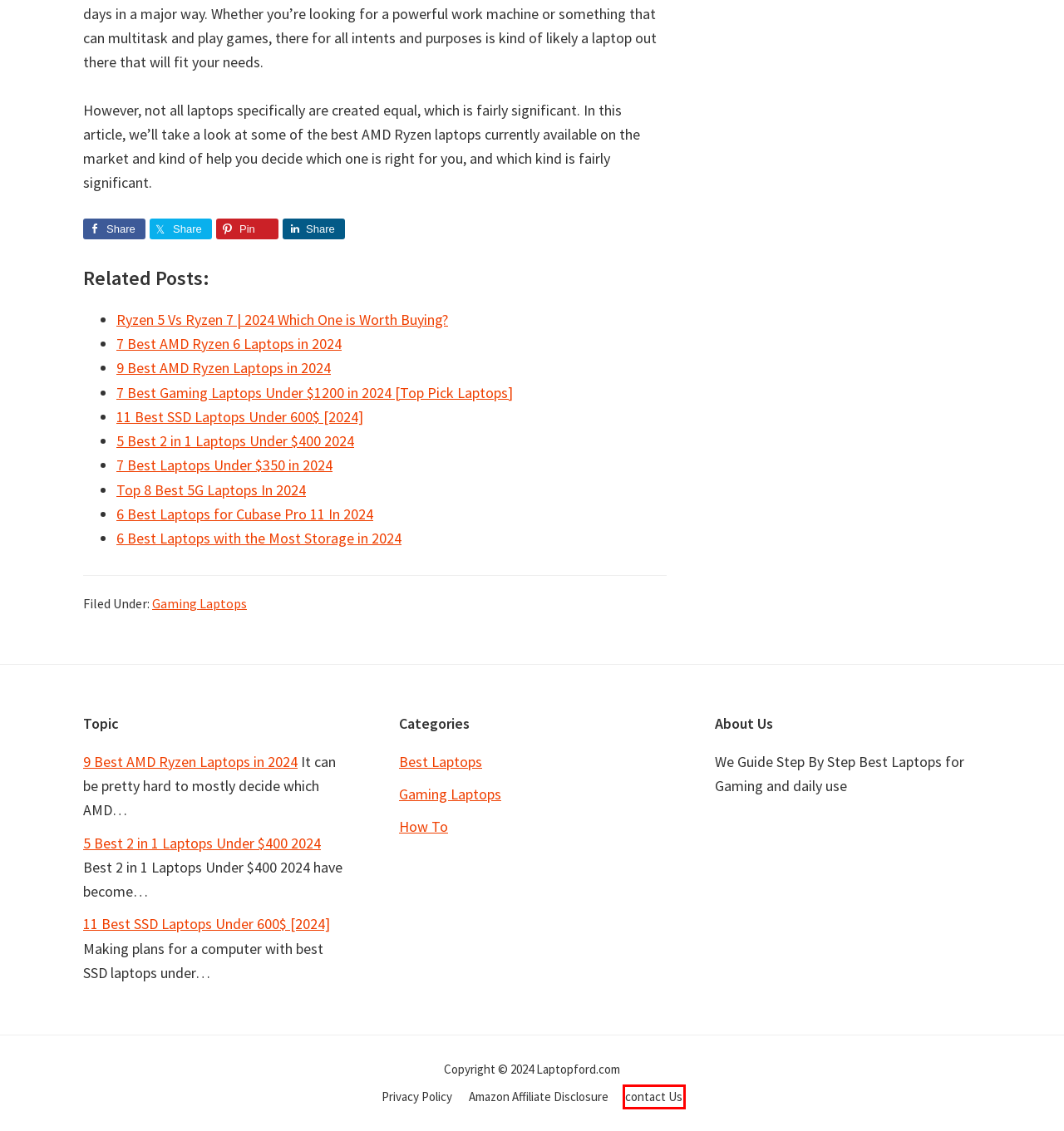A screenshot of a webpage is given with a red bounding box around a UI element. Choose the description that best matches the new webpage shown after clicking the element within the red bounding box. Here are the candidates:
A. 6 Best Laptops for Cubase Pro 11 In 2024
B. Privacy Policy
C. Affiliate Disclosure
D. 5 Best 2 in 1 Laptops Under $400 2024
E. Best Laptops
F. contact Us
G. 11 Best SSD Laptops Under 600$ [2024]
H. 7 Best AMD Ryzen 6 Laptops in 2024

F